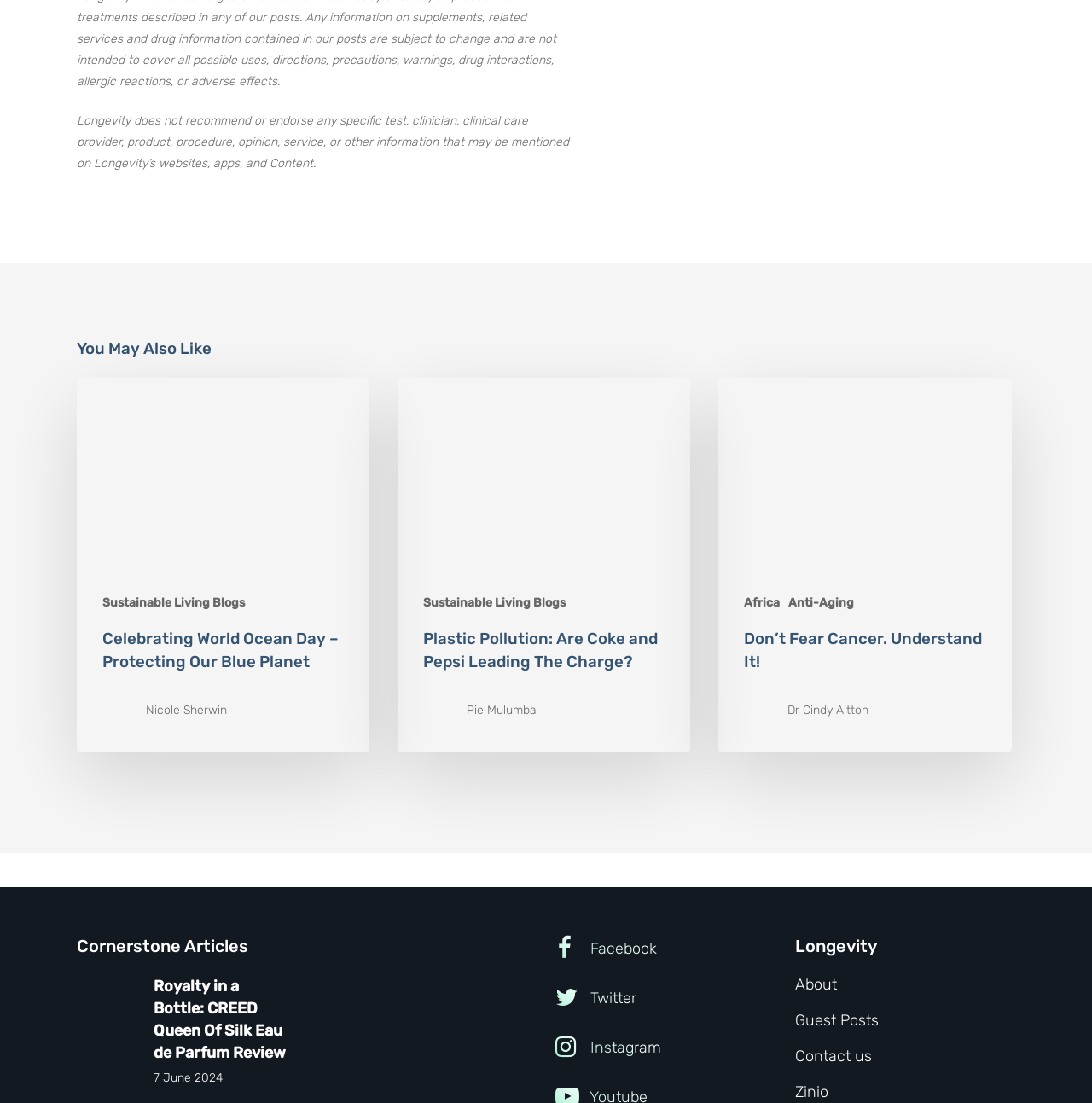Given the description: "Twitter", determine the bounding box coordinates of the UI element. The coordinates should be formatted as four float numbers between 0 and 1, [left, top, right, bottom].

[0.509, 0.896, 0.583, 0.913]